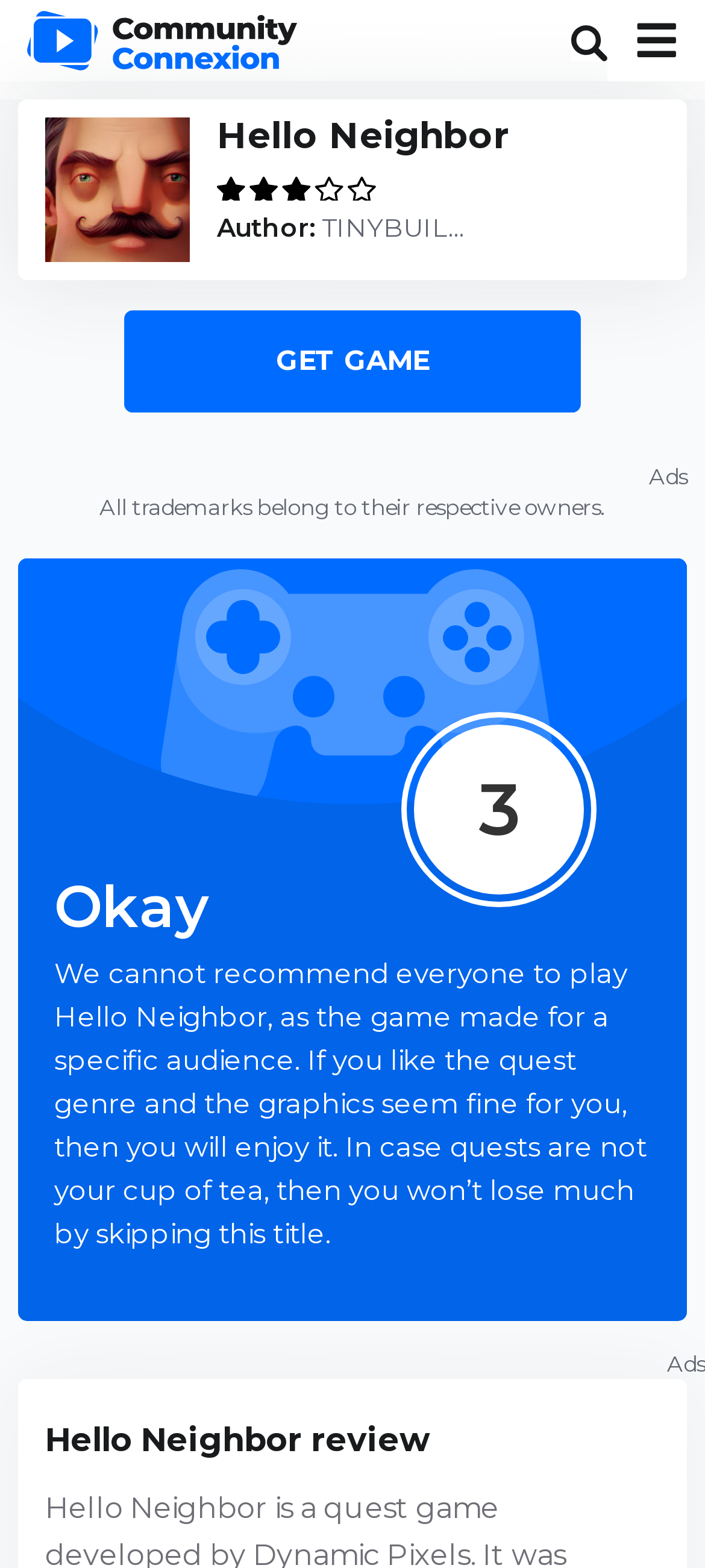Given the element description title="User rating 3", specify the bounding box coordinates of the corresponding UI element in the format (top-left x, top-left y, bottom-right x, bottom-right y). All values must be between 0 and 1.

[0.308, 0.114, 0.559, 0.129]